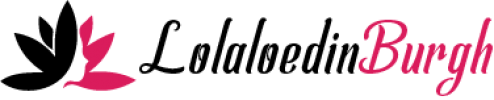Please answer the following question using a single word or phrase: 
What is the mission of the 'Lolaloedin Burgh' platform?

To connect learners worldwide